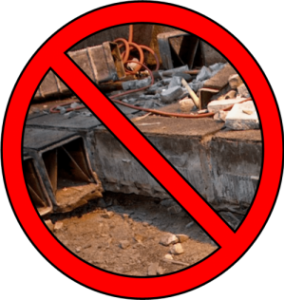Generate a complete and detailed caption for the image.

The image prominently features a bold "NO" symbol, encapsulated in a striking red circle with a diagonal line crossing through it. This graphic serves as a visual warning against the risks associated with improperly installed underdrains, highlighting the potential for significant structural issues. The background showcases debris and damaged elements, underscoring the consequences of neglecting quality installation practices. The accompanying message, "Say 'NO' to Floor Failures!" reinforces the call to action, advocating for awareness and caution in water management practices and urging professionals to prioritize resilient systems that withstand various conditions.